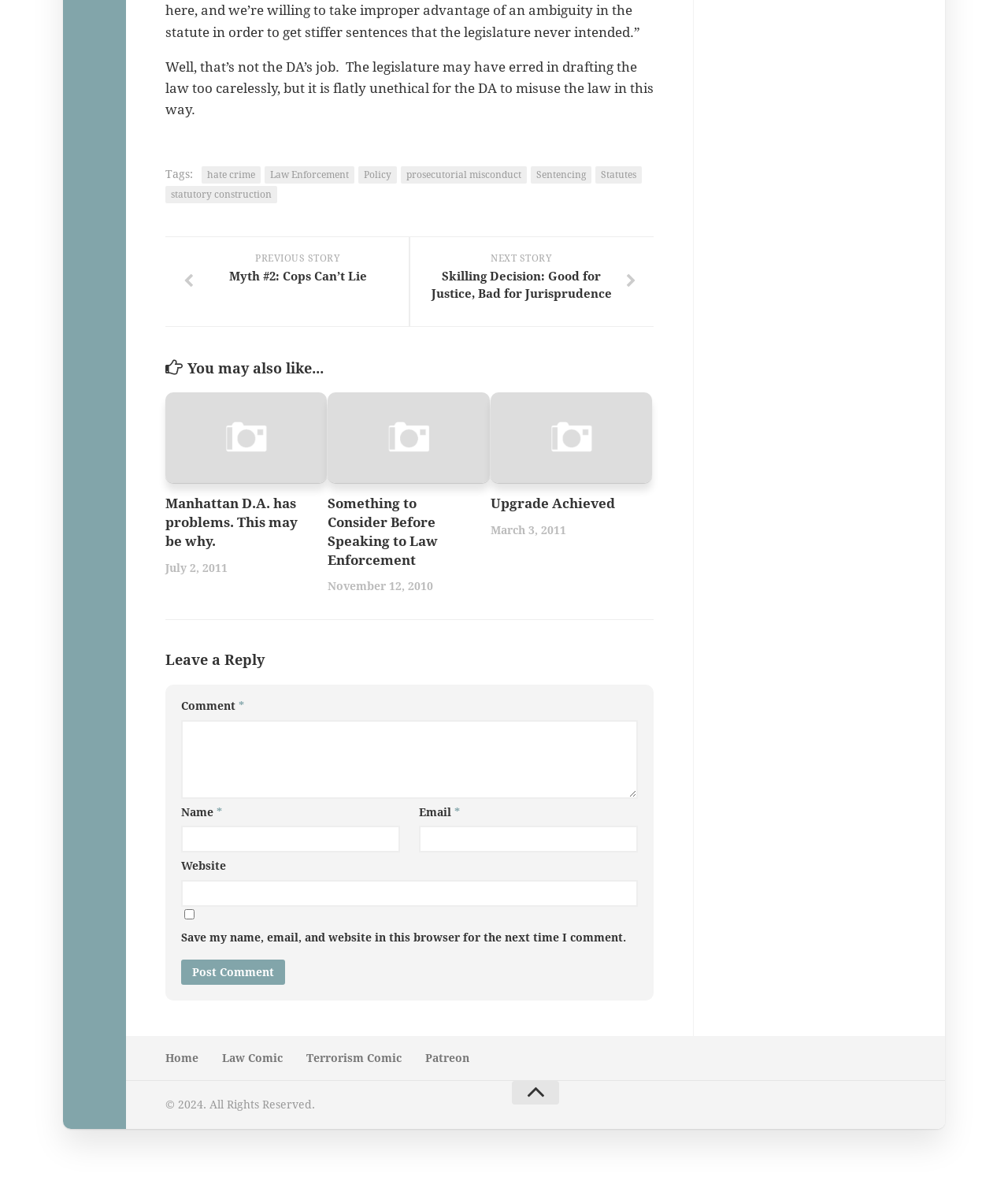Please locate the bounding box coordinates of the element that should be clicked to achieve the given instruction: "Click on the 'Home' link".

[0.164, 0.869, 0.197, 0.906]